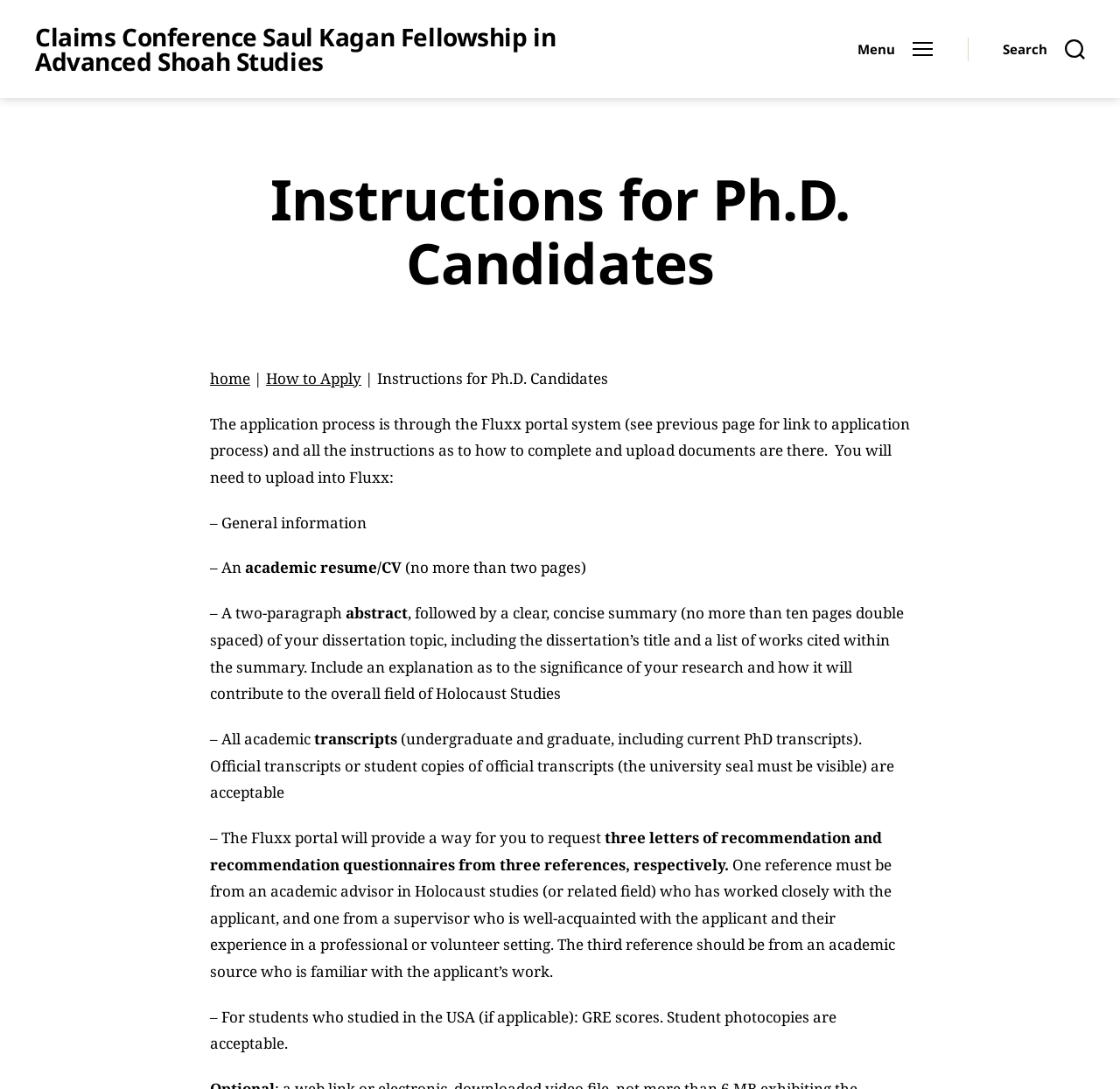Determine the bounding box for the UI element that matches this description: "How to Apply".

[0.238, 0.338, 0.323, 0.356]